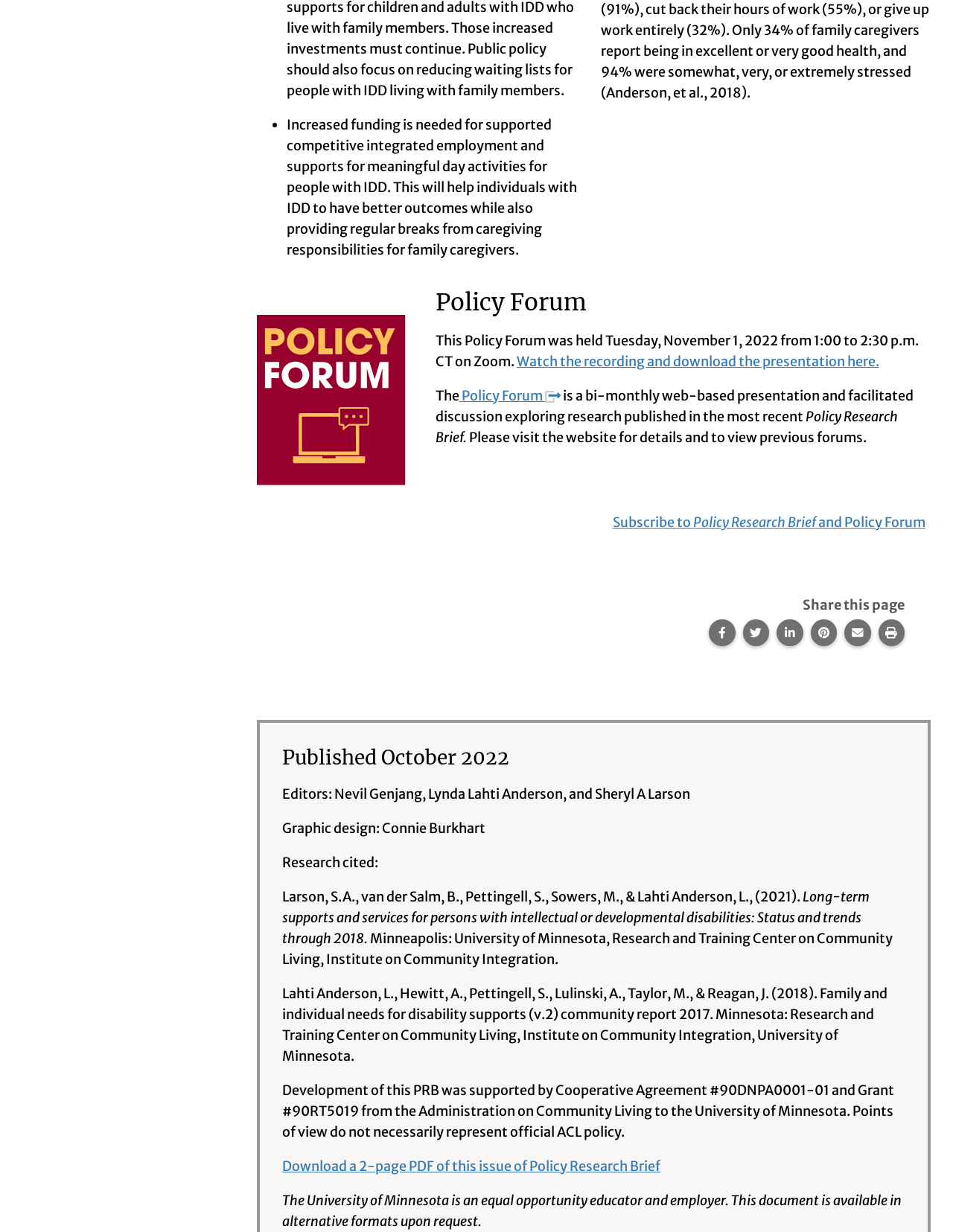Bounding box coordinates are specified in the format (top-left x, top-left y, bottom-right x, bottom-right y). All values are floating point numbers bounded between 0 and 1. Please provide the bounding box coordinate of the region this sentence describes: Print this page.

[0.921, 0.503, 0.949, 0.524]